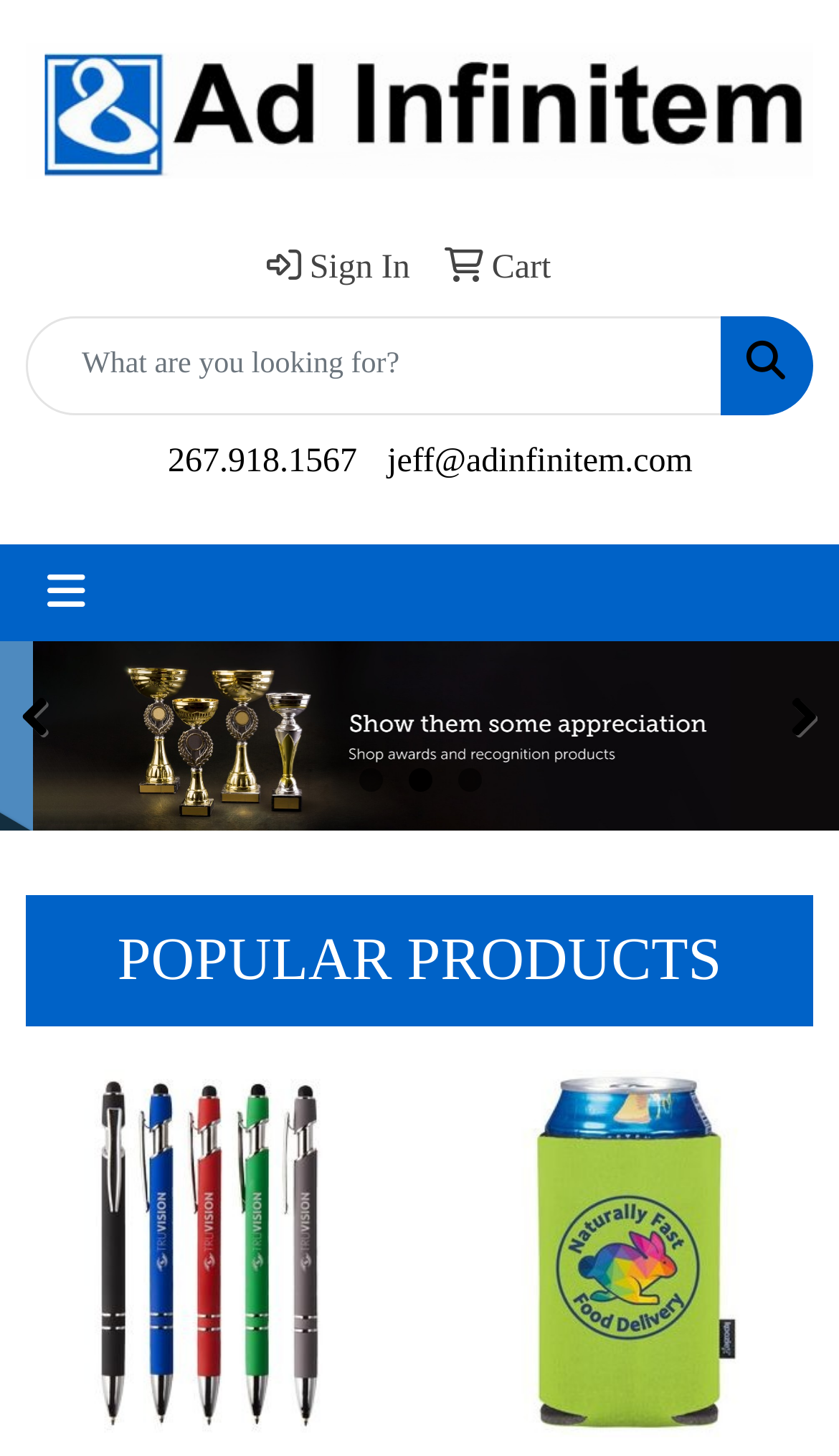What is the contact email address of Ad Infinitem?
Using the visual information, answer the question in a single word or phrase.

jeff@adinfinitem.com